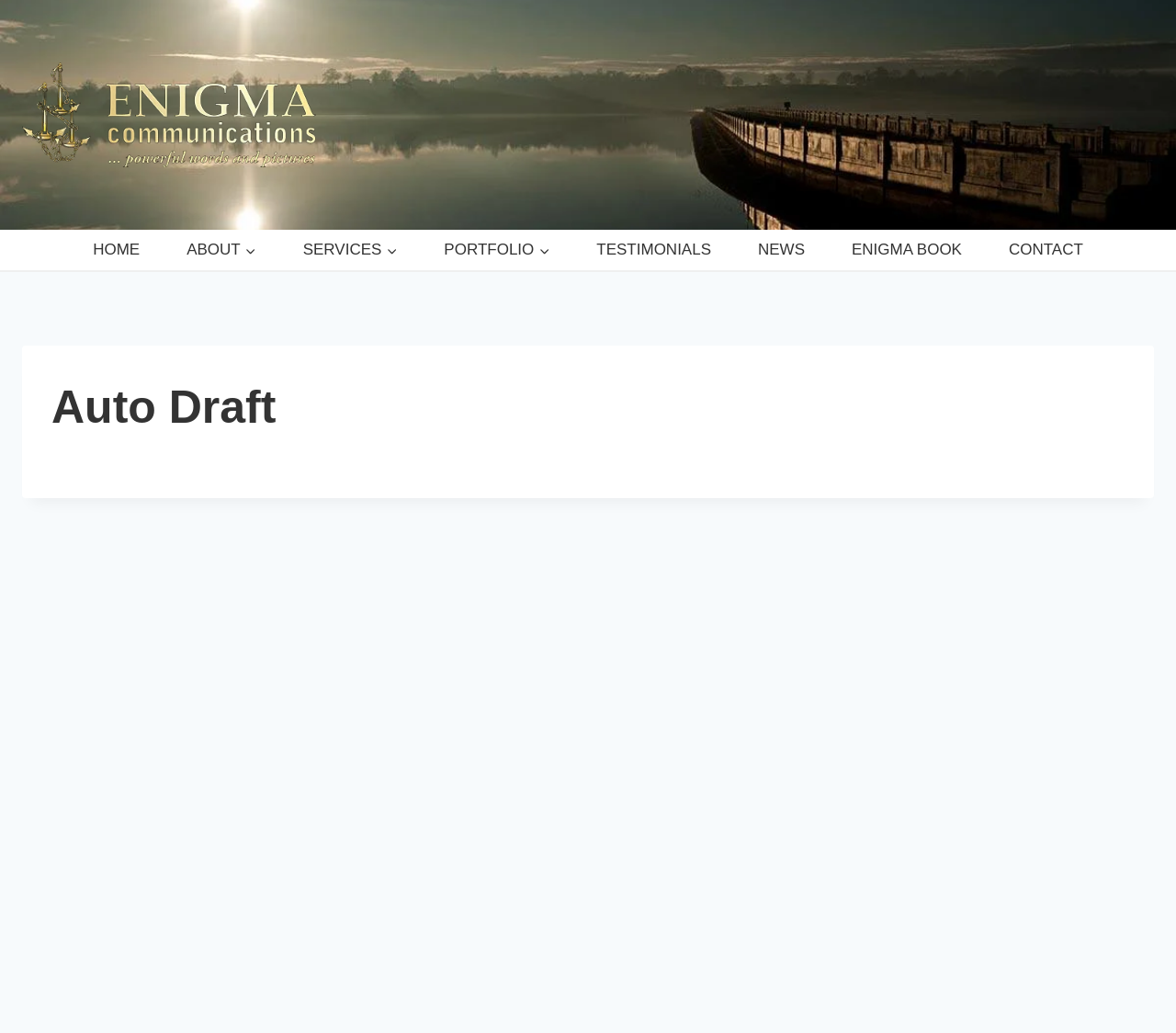Please locate the bounding box coordinates of the element that should be clicked to achieve the given instruction: "View news from August 2020".

None